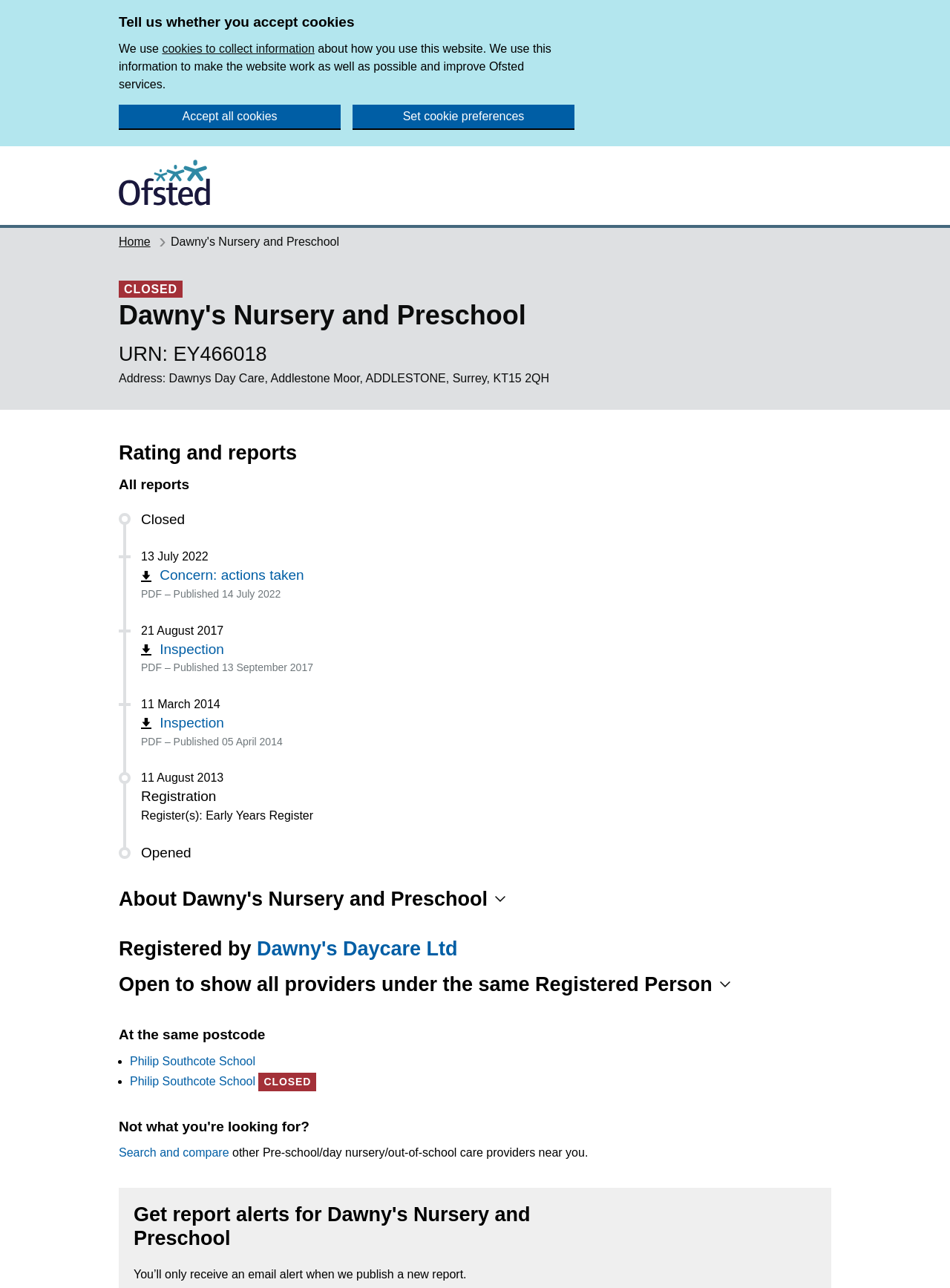Locate the bounding box coordinates of the clickable area needed to fulfill the instruction: "Open to show all providers under the same Registered Person".

[0.125, 0.754, 0.781, 0.776]